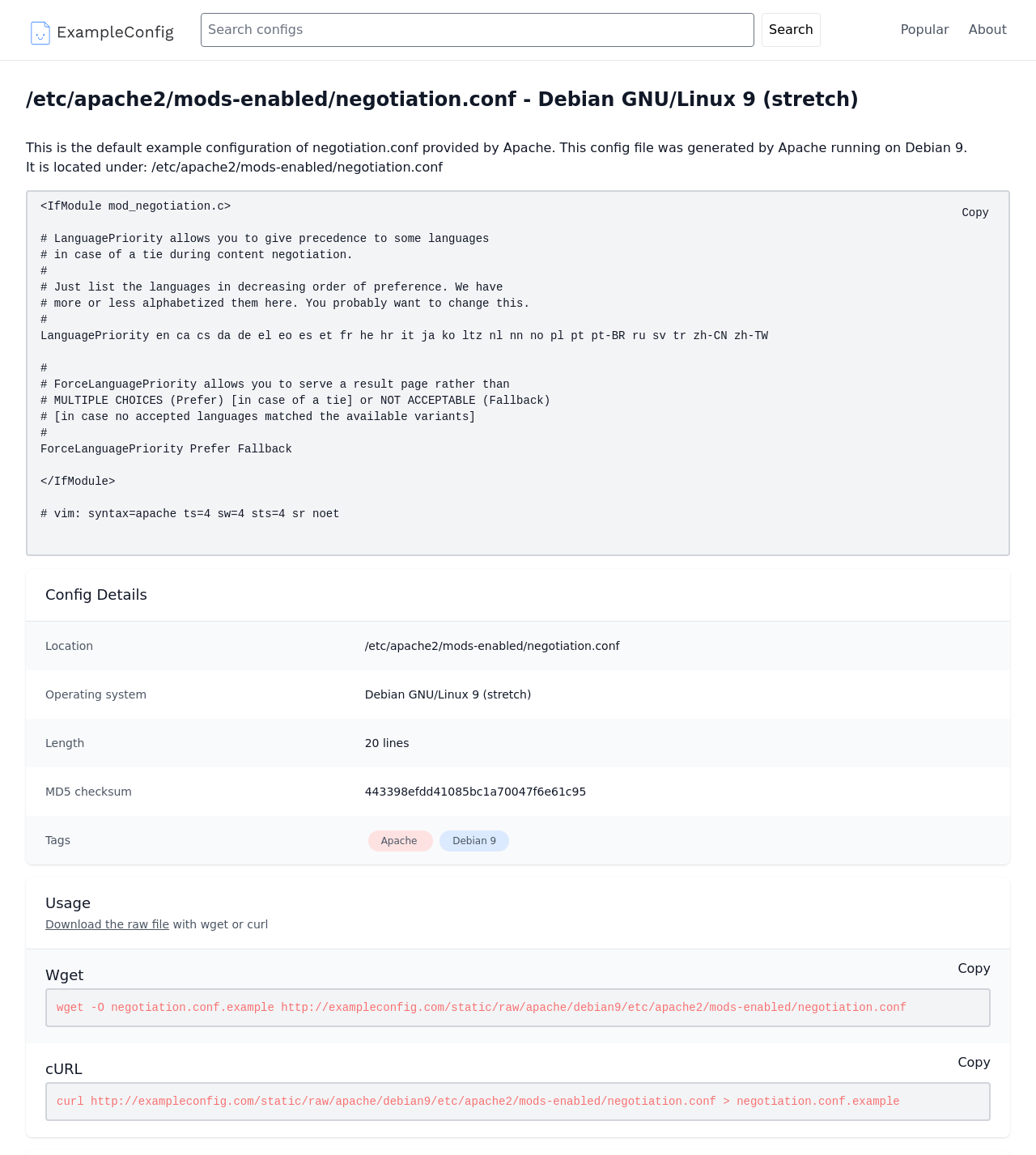Please reply to the following question using a single word or phrase: 
What is the MD5 checksum of the negotiation.conf file?

443398efdd41085bc1a70047f6e61c95